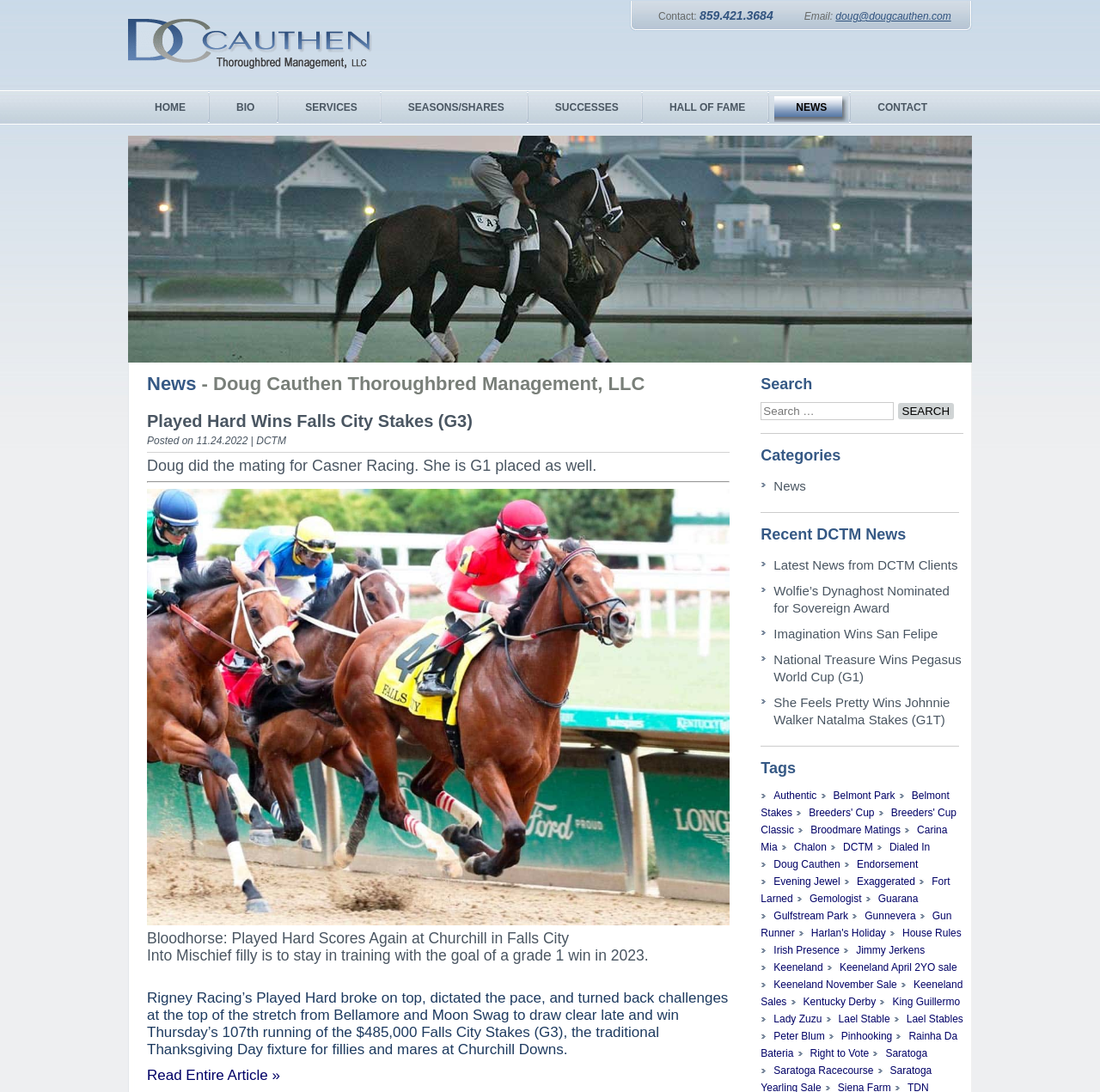Please find the bounding box for the UI component described as follows: "Belmont Park".

[0.746, 0.719, 0.814, 0.738]